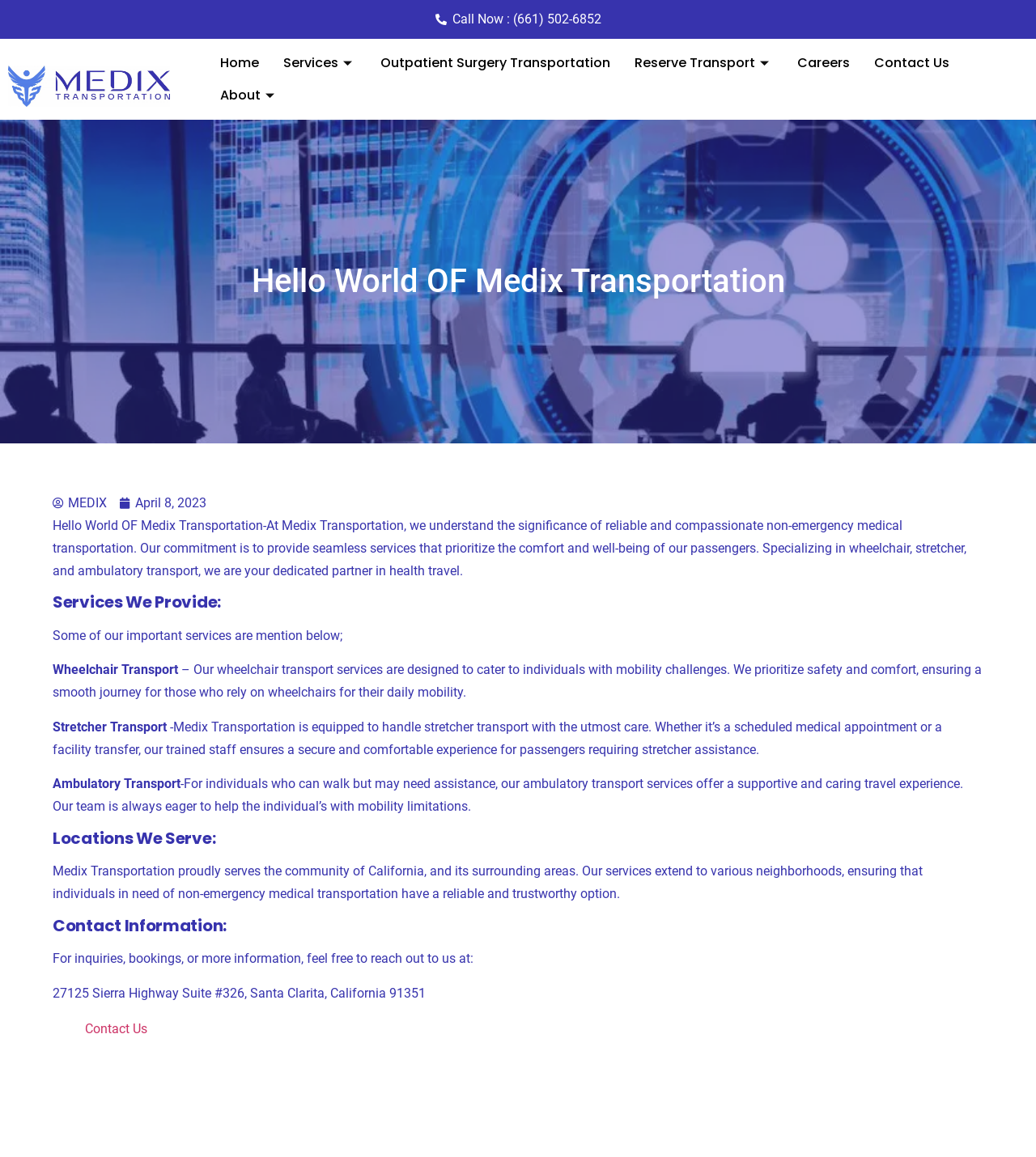What types of transportation services does Medix Transportation provide?
Please provide a single word or phrase answer based on the image.

Wheelchair, stretcher, and ambulatory transport